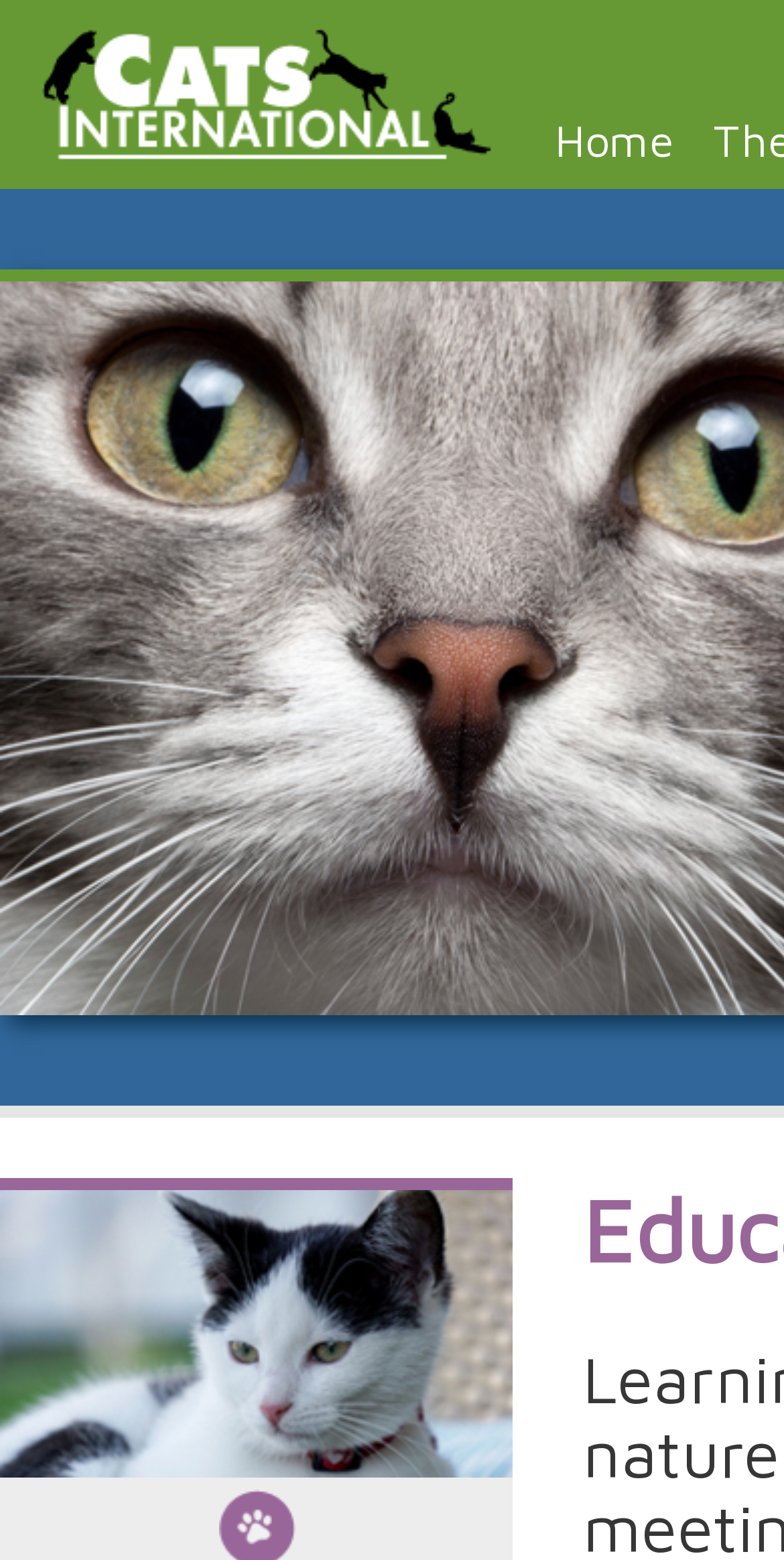Identify the bounding box for the element characterized by the following description: "Home".

[0.708, 0.073, 0.859, 0.107]